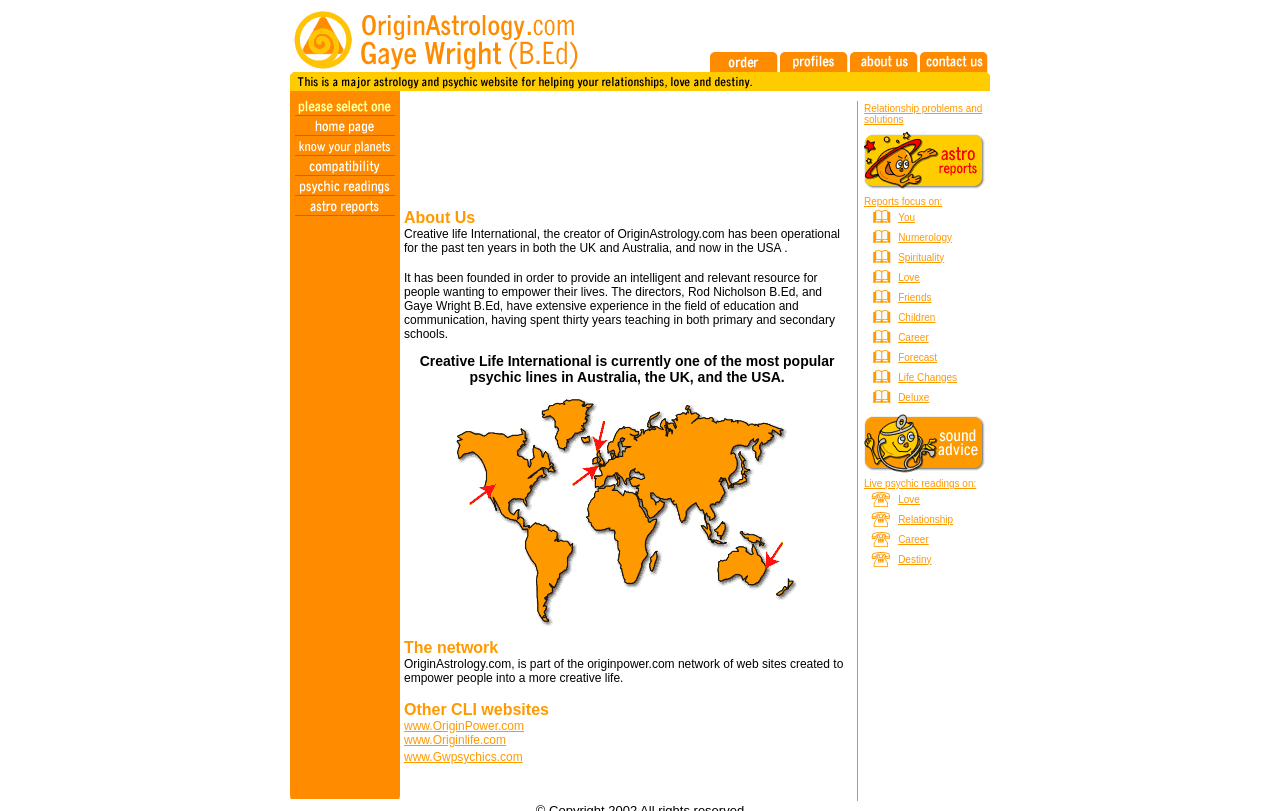Provide your answer in one word or a succinct phrase for the question: 
How many table rows are there in the main content area?

5